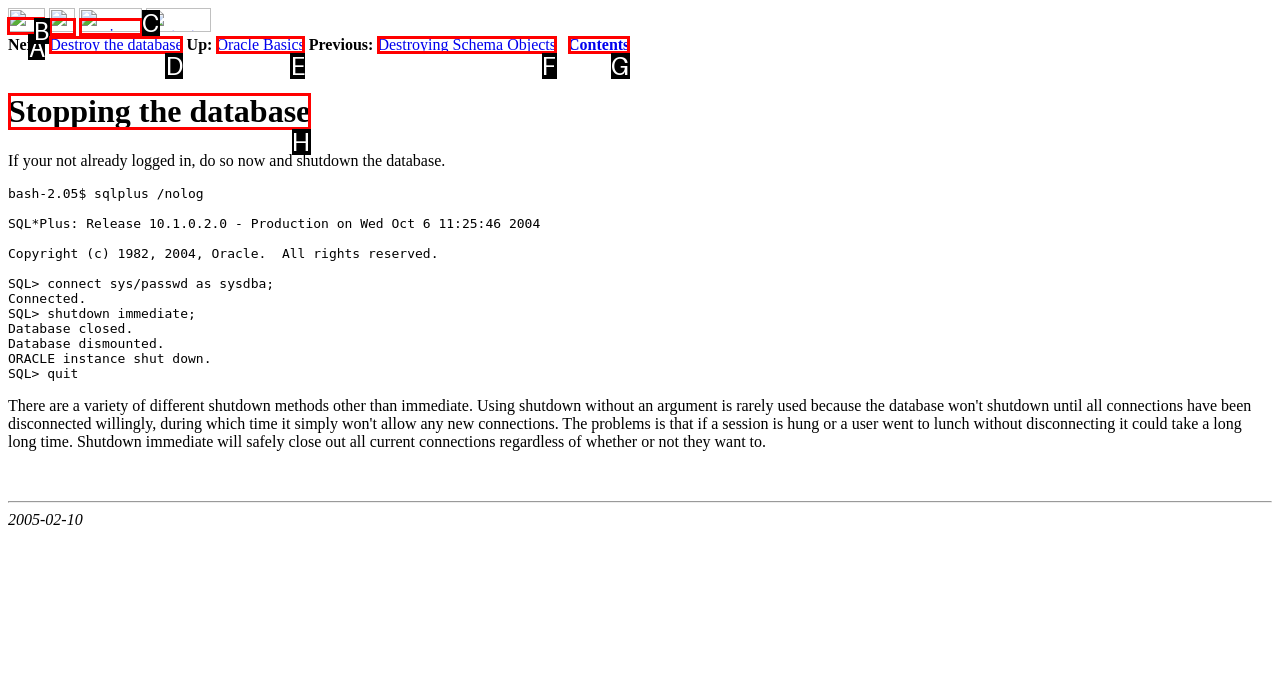Identify the correct lettered option to click in order to perform this task: Click next. Respond with the letter.

A